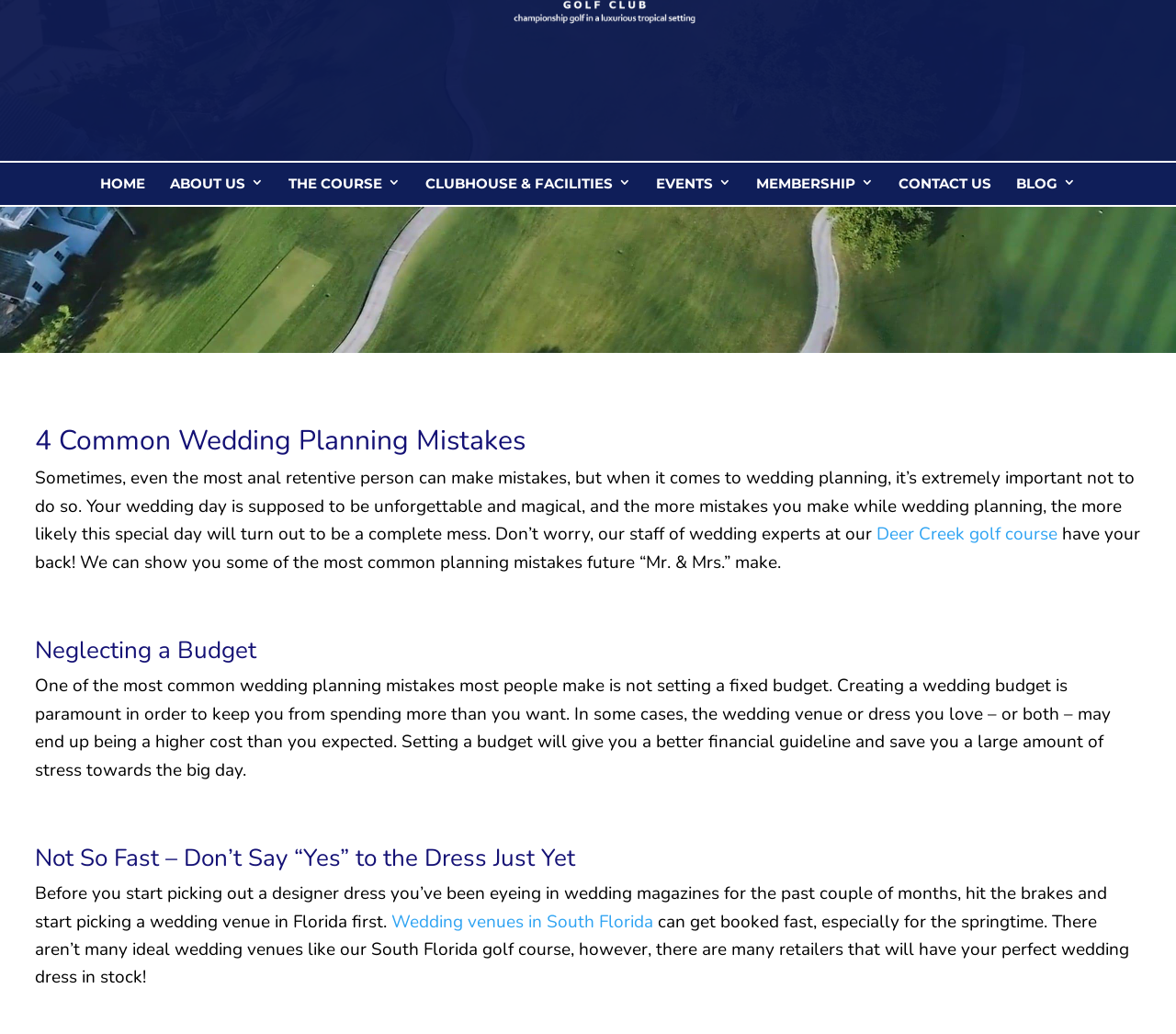What is the location of the golf course mentioned?
Please utilize the information in the image to give a detailed response to the question.

The article mentions 'our South Florida golf course' and 'Wedding venues in South Florida', which suggests that the location of the golf course is in South Florida.